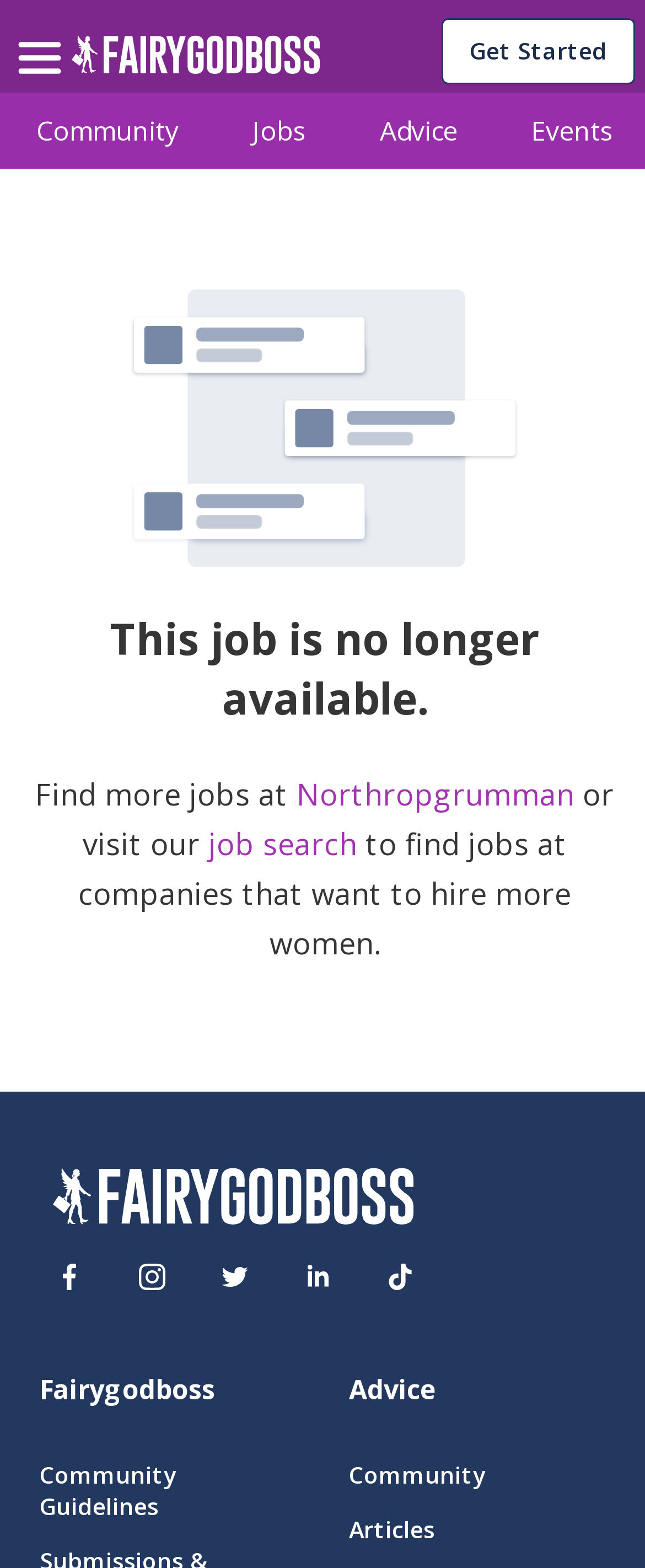Give a detailed account of the webpage's layout and content.

The webpage is titled "Fairygodboss" and appears to be a job search platform focused on women's employment. At the top left corner, there is a menu button accompanied by a small image. Next to it, a "home" link is situated. On the right side of the top section, a prominent "Get Started" button is displayed.

Below the top section, a navigation menu is presented, consisting of links to "Community", "Jobs", "Advice", and "Events". These links are arranged horizontally, with "Community" on the left and "Events" on the right.

The main content area features a prominent image that spans most of the width. Above the image, a heading announces that "This job is no longer available." Below the image, a message suggests finding more jobs at Northrop Grumman or visiting the job search page to explore opportunities at companies that want to hire more women.

At the bottom of the page, there are links to Fairygodboss's social media profiles, including Facebook, Instagram, Twitter, LinkedIn, and TikTok. Each social media link is accompanied by a small image and a descriptive text. Additionally, there are links to "Fairygodboss", "Community Guidelines", "Advice", "Community", and "Articles" at the very bottom of the page.